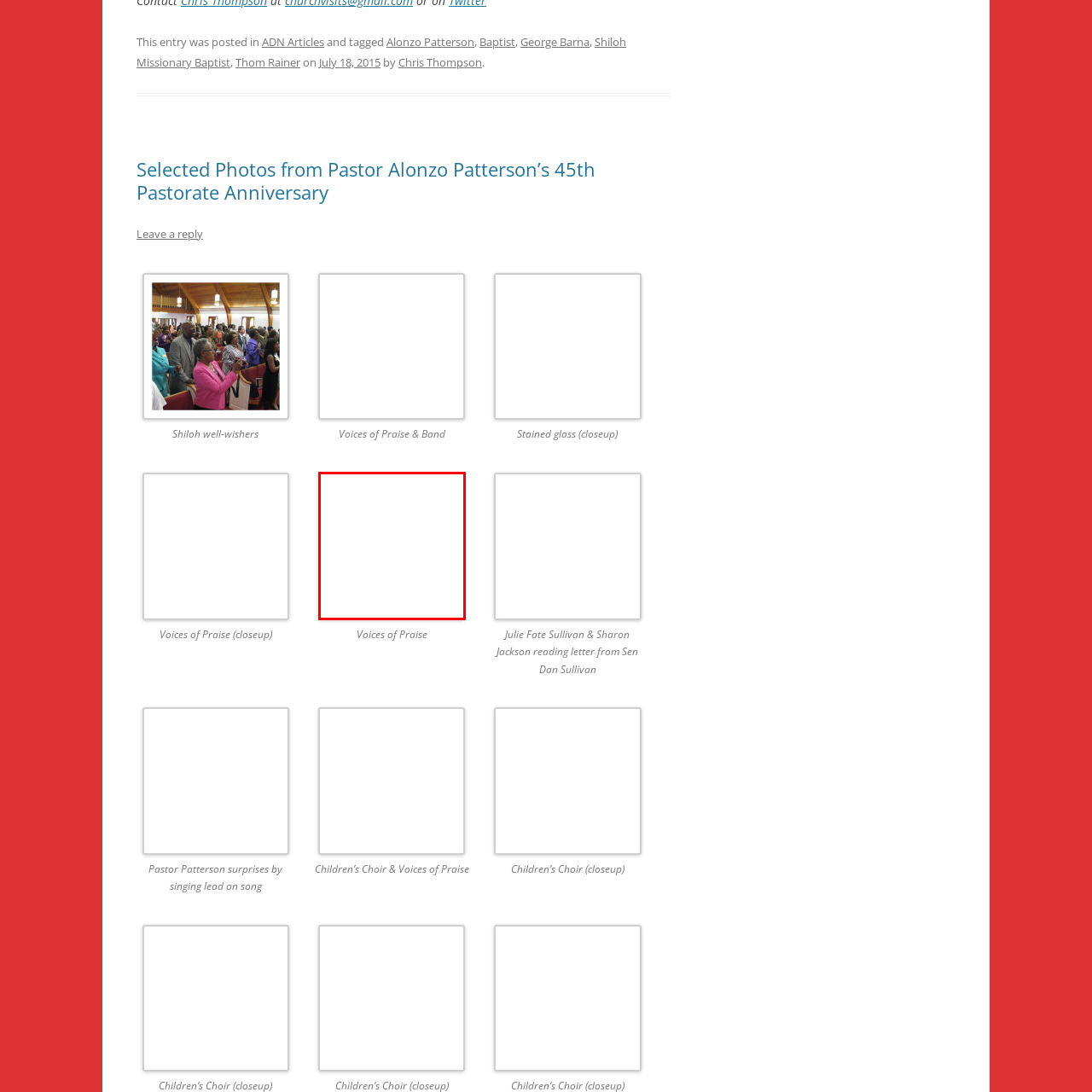Explain the image in the red bounding box with extensive details.

The image is part of a collection celebrating Pastor Alonzo Patterson’s 45th Pastorate Anniversary. It is associated with the term "Voices of Praise," which likely refers to a musical performance or choir featured during the anniversary celebration. This specific image captures a closeup of the "Voices of Praise," reflecting the vibrant and engaging atmosphere of the event. The visual is framed within a context of warmth and community, highlighting the contributions of this musical group to the special occasion.